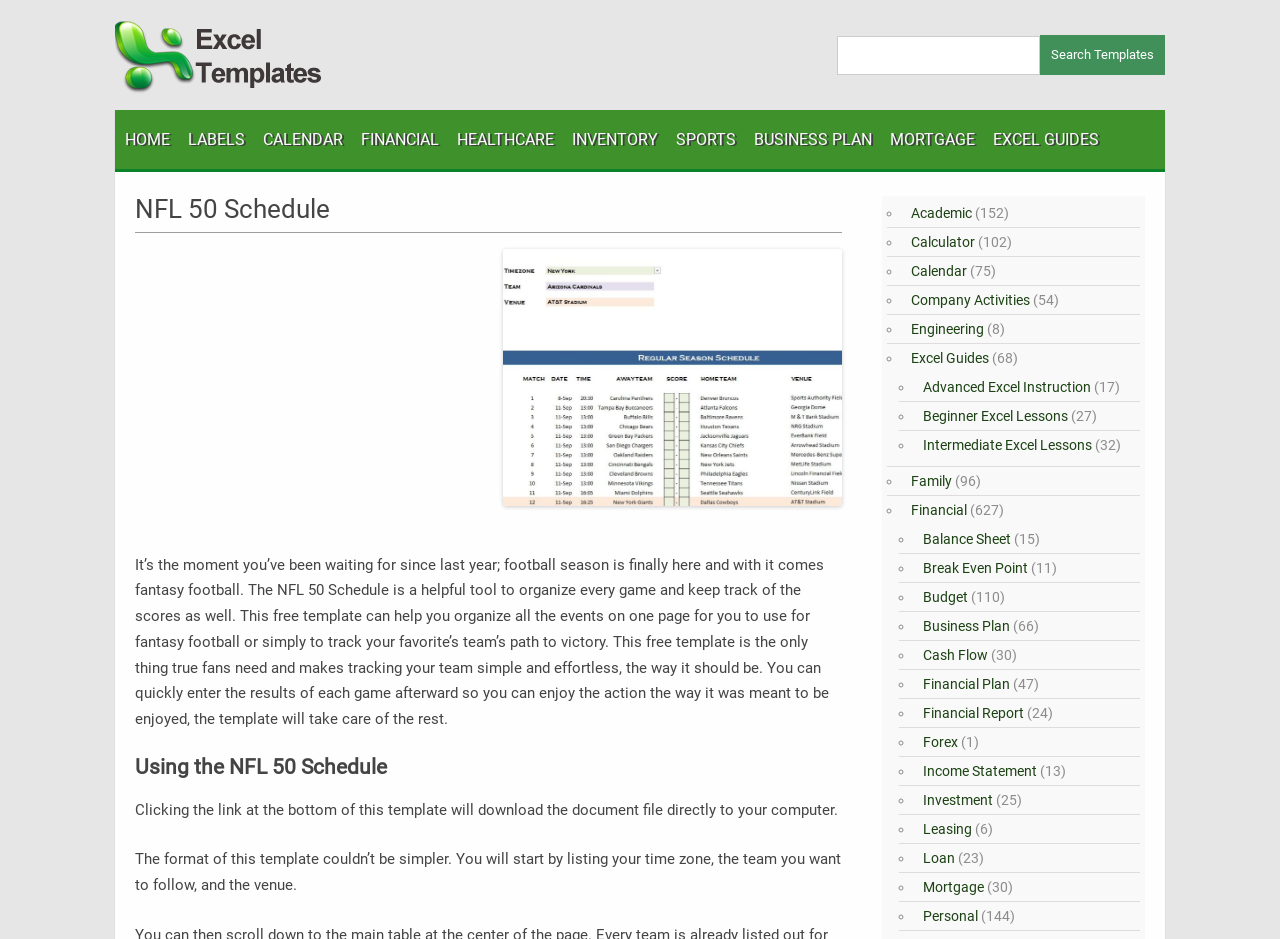Calculate the bounding box coordinates for the UI element based on the following description: "Financial Plan". Ensure the coordinates are four float numbers between 0 and 1, i.e., [left, top, right, bottom].

[0.717, 0.72, 0.789, 0.737]